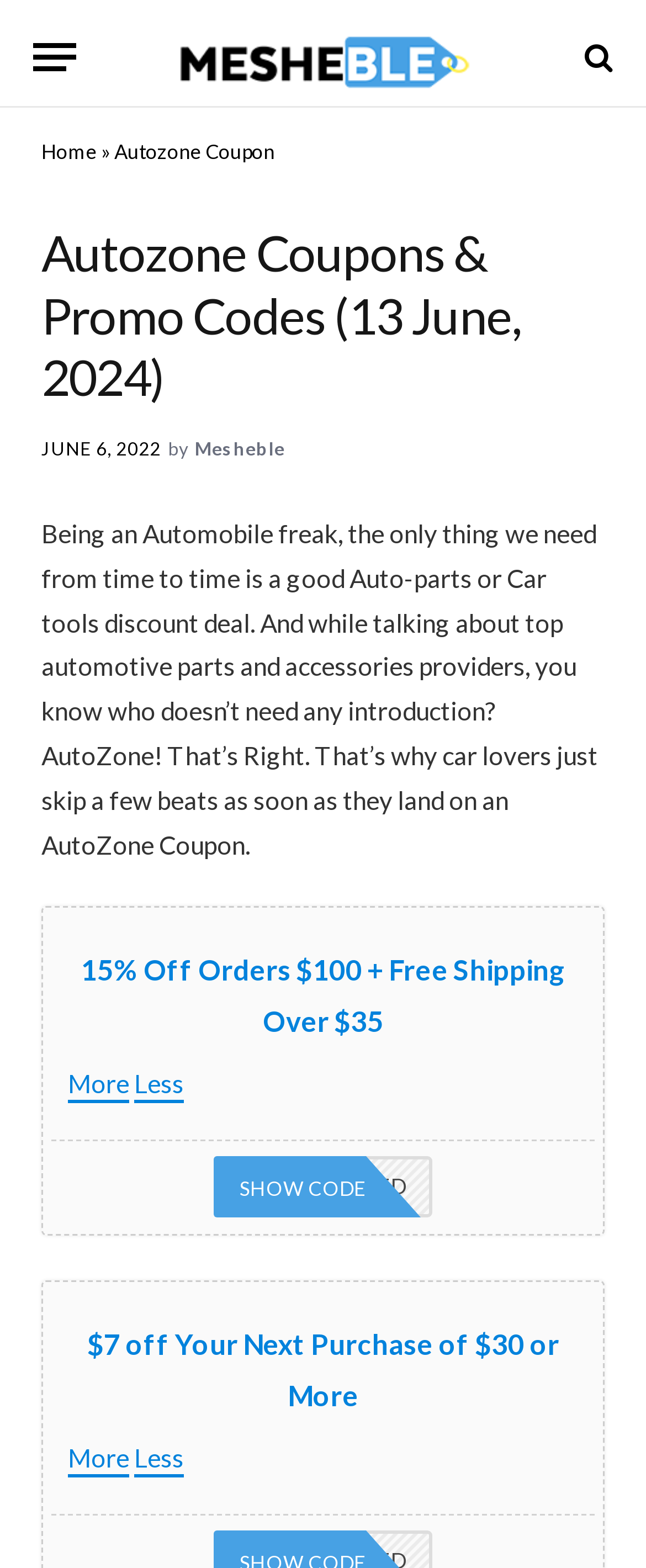From the element description Auto Applied Show Code, predict the bounding box coordinates of the UI element. The coordinates must be specified in the format (top-left x, top-left y, bottom-right x, bottom-right y) and should be within the 0 to 1 range.

[0.331, 0.737, 0.669, 0.776]